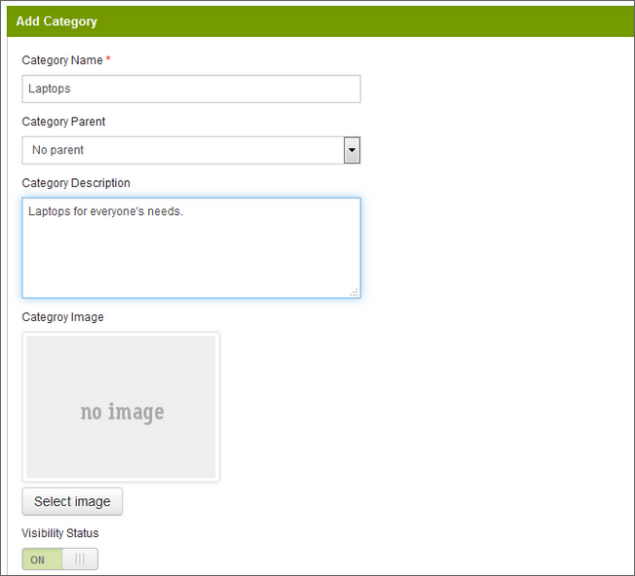Reply to the question with a single word or phrase:
What is the current category image?

No image